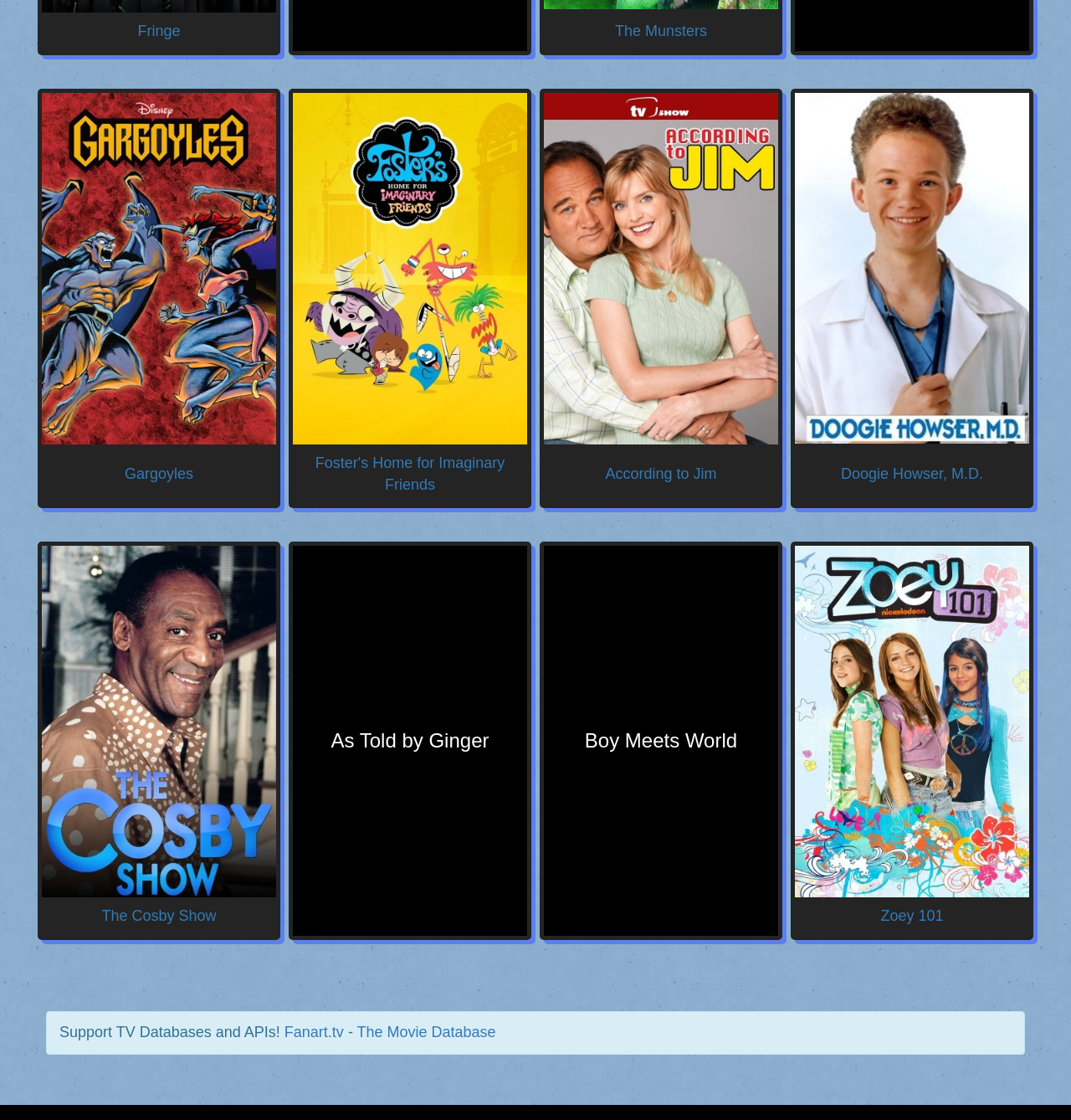Using the webpage screenshot, find the UI element described by Doogie Howser, M.D.. Provide the bounding box coordinates in the format (top-left x, top-left y, bottom-right x, bottom-right y), ensuring all values are floating point numbers between 0 and 1.

[0.742, 0.397, 0.961, 0.45]